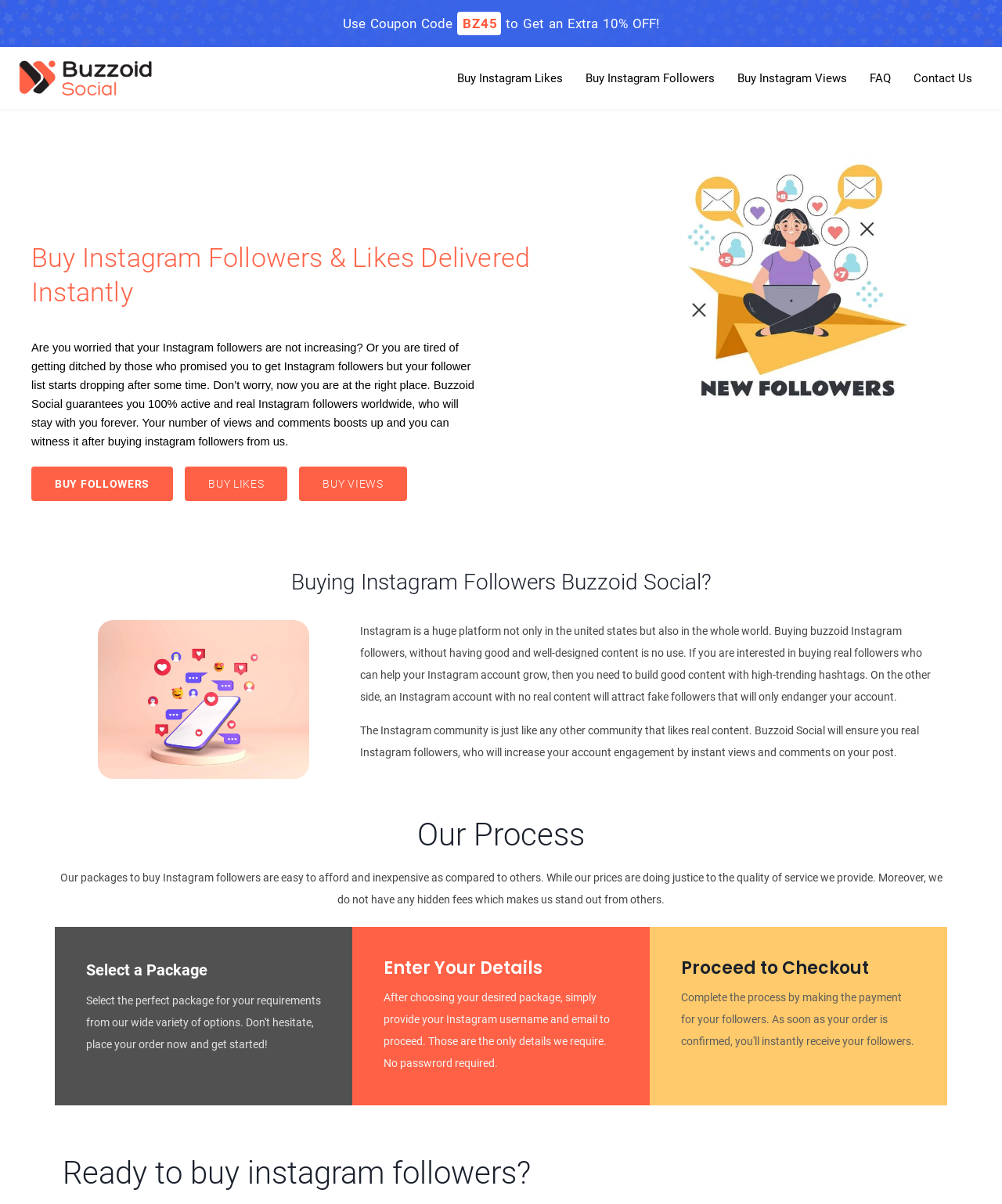Generate a comprehensive caption for the webpage you are viewing.

This webpage is about Buzzoid Social, a service that provides Instagram followers, likes, and views. At the top, there is a logo of Buzzoid Social, accompanied by a link to the website. Below the logo, there is a navigation menu with links to buy Instagram likes, followers, and views, as well as links to the FAQ and Contact Us sections.

On the left side of the page, there is a heading that reads "Buy Instagram Followers & Likes Delivered Instantly". Below this heading, there is a paragraph of text that explains the benefits of using Buzzoid Social to increase Instagram followers. The text is followed by three links to buy followers, likes, and views.

To the right of the text, there is an image related to buying Instagram followers and likes. Below the image, there is a heading that reads "Buying Instagram Followers Buzzoid Social?" followed by an image related to buying Instagram followers in Australia.

The page then continues with a section of text that provides advice on how to grow an Instagram account by creating good content with high-trending hashtags. This section is followed by another section of text that explains how Buzzoid Social can help increase account engagement by providing real Instagram followers.

Further down the page, there is a heading that reads "Our Process", followed by a section of text that explains the affordability and quality of Buzzoid Social's services. Below this section, there are three headings that guide the user through the process of selecting a package, entering their details, and proceeding to checkout.

Finally, at the very bottom of the page, there is a heading that reads "Ready to buy instagram followers?" and a button to scroll to the top of the page.